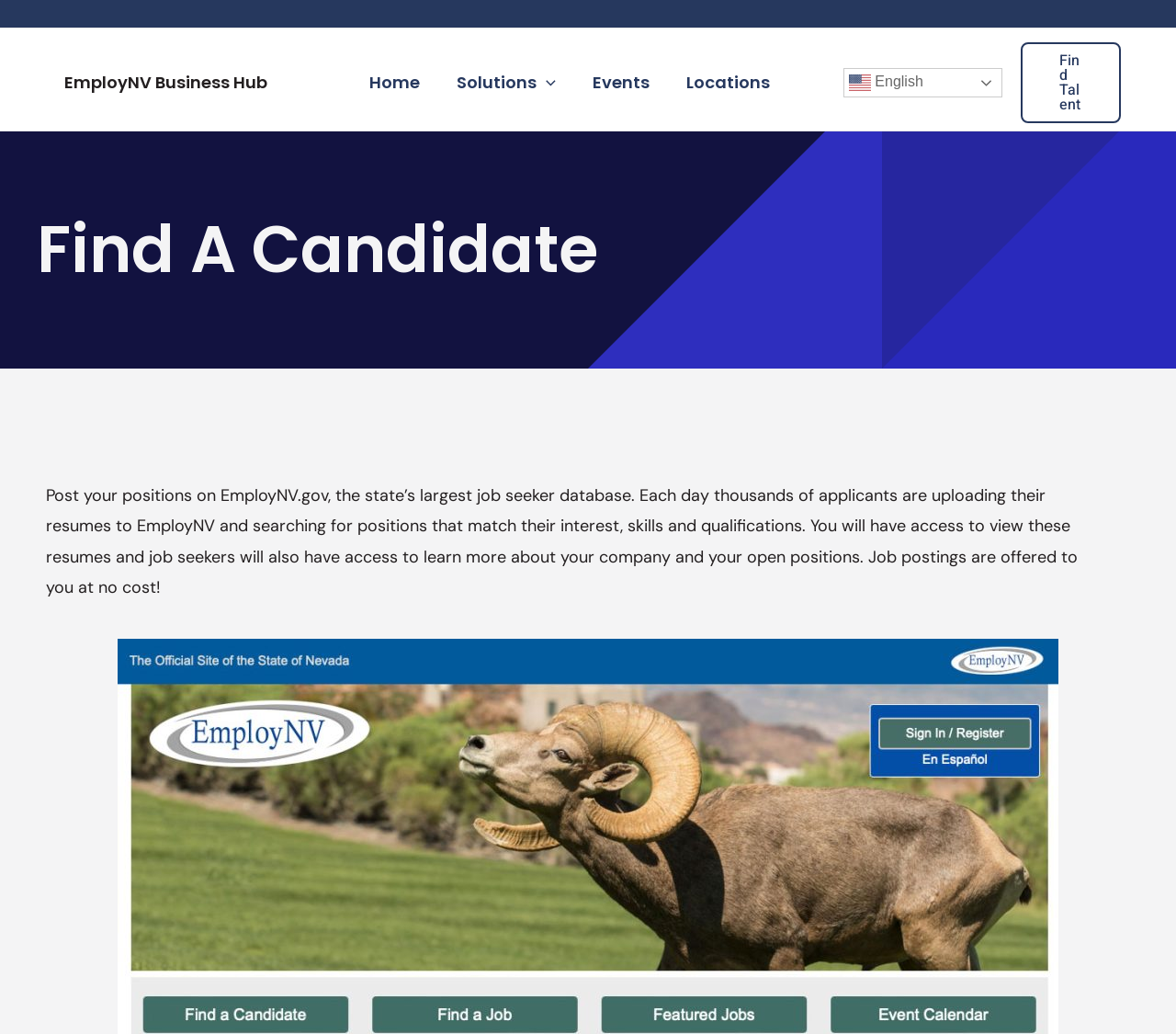What is the language of the website?
Provide a detailed and extensive answer to the question.

The link 'en English' with an image of the English flag suggests that the website is in English.